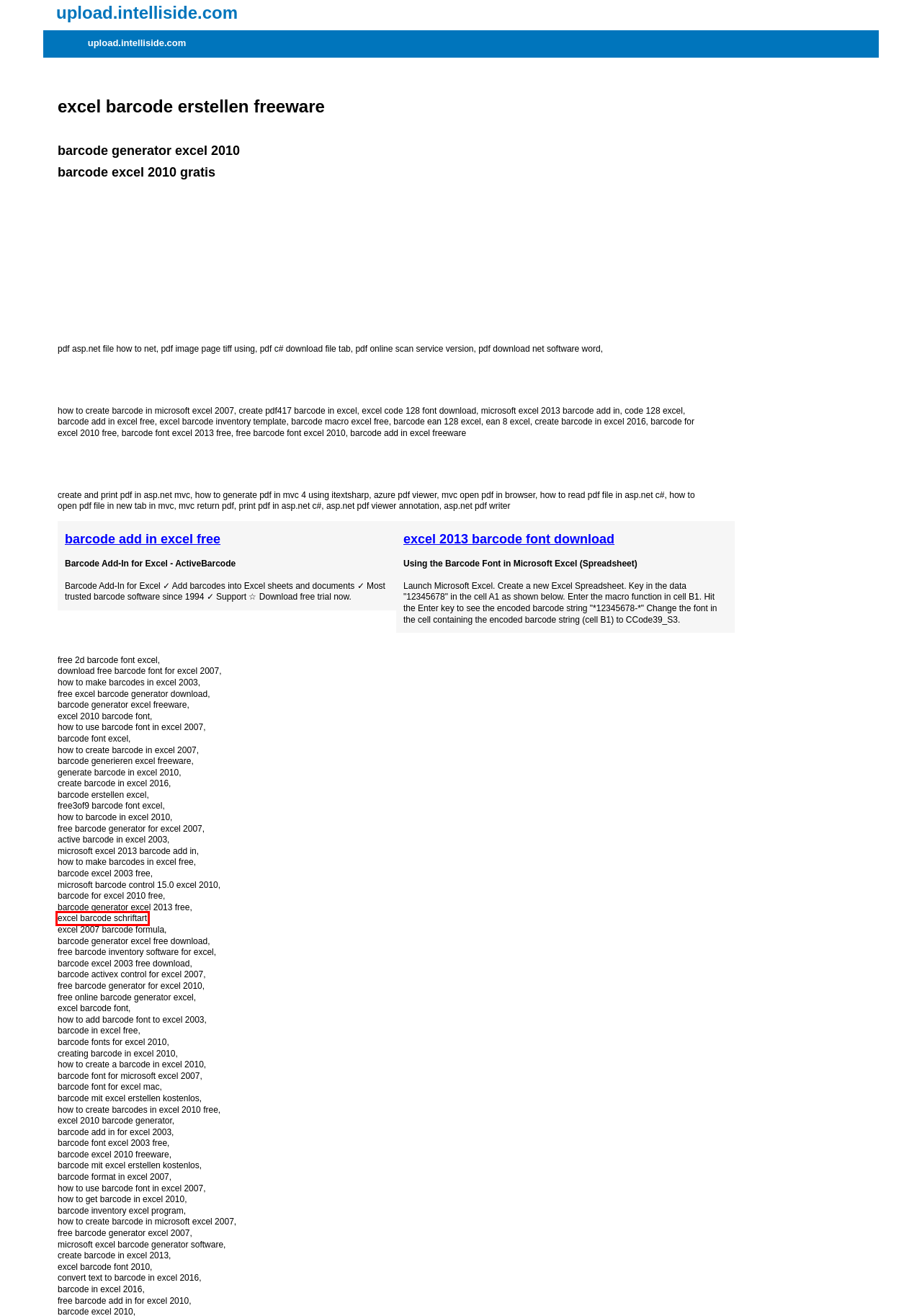After examining the screenshot of a webpage with a red bounding box, choose the most accurate webpage description that corresponds to the new page after clicking the element inside the red box. Here are the candidates:
A. barcode add in for word and excel 11.10 free download
B. barcode font in excel 2007
C. how to create barcodes in excel 2013 free
D. barcode activex control for excel free download
E. how to create barcode in excel 2013 free
F. how to make barcode in excel sheet
G. barcode in excel
H. how to make barcodes in excel 2011

H